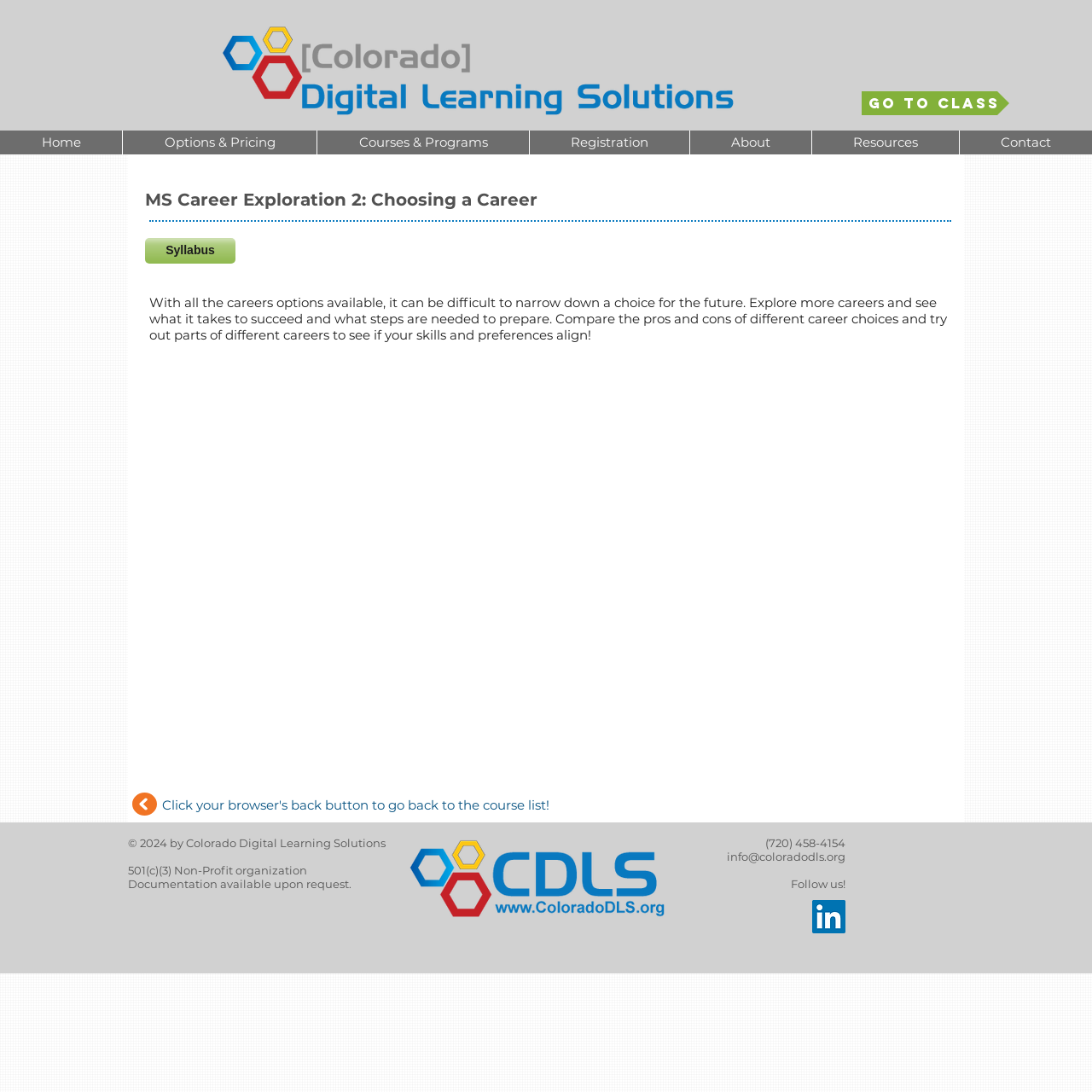Determine the bounding box coordinates of the area to click in order to meet this instruction: "Go to Class".

[0.789, 0.084, 0.924, 0.105]